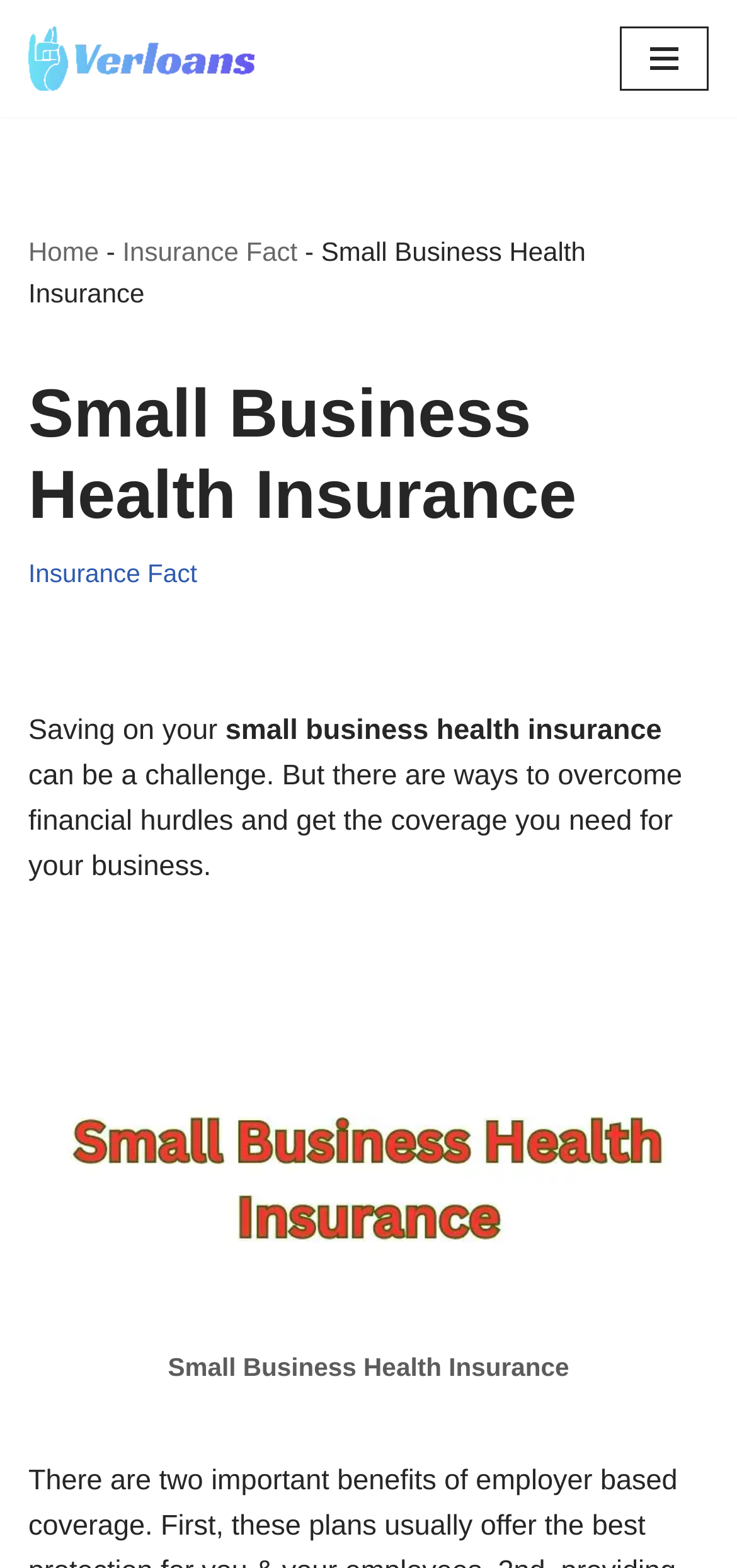Give a one-word or short phrase answer to the question: 
How many links are in the 'breadcrumbs' navigation?

3